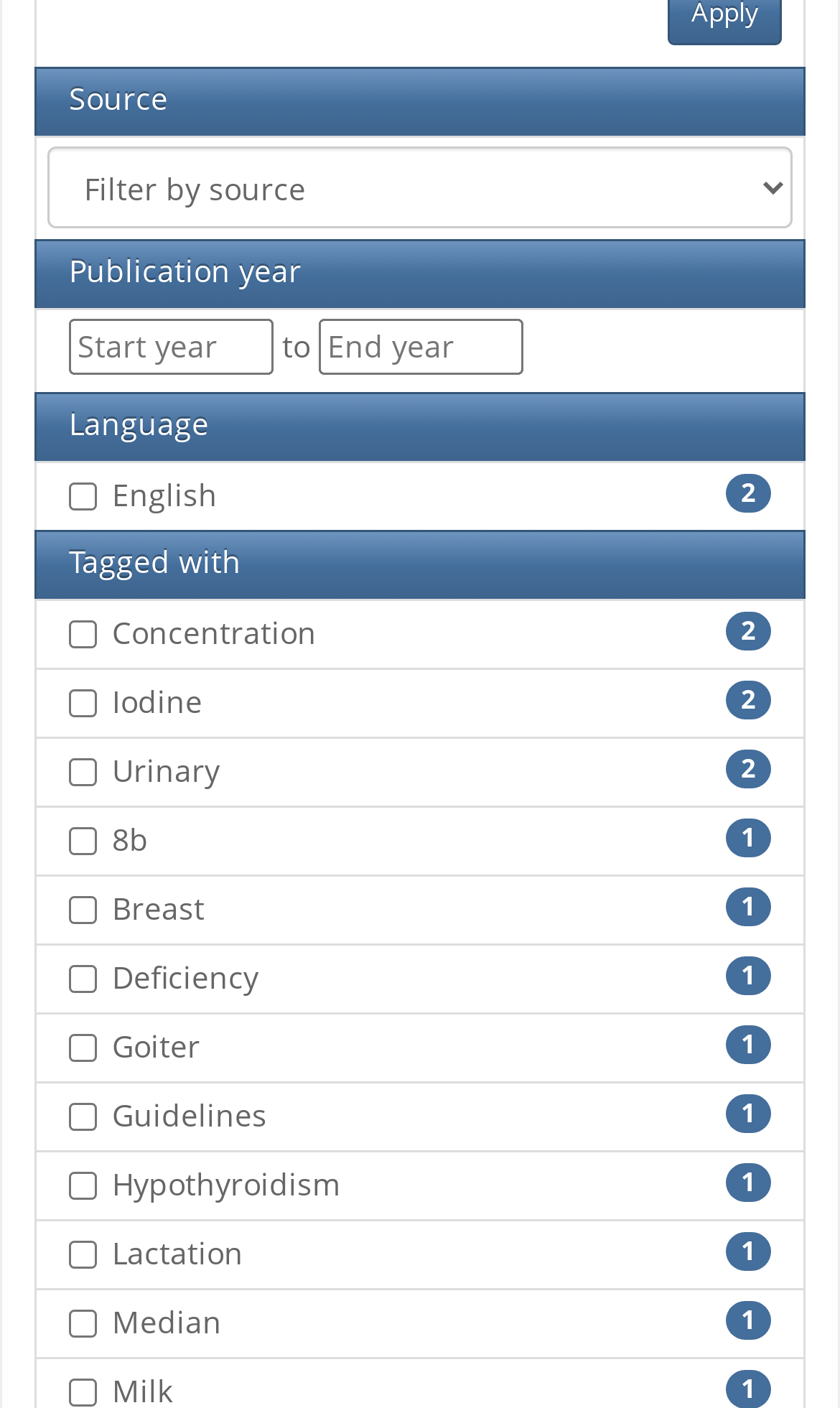Provide the bounding box coordinates of the HTML element this sentence describes: "parent_node: English name="language[]" value="english"".

[0.082, 0.343, 0.115, 0.363]